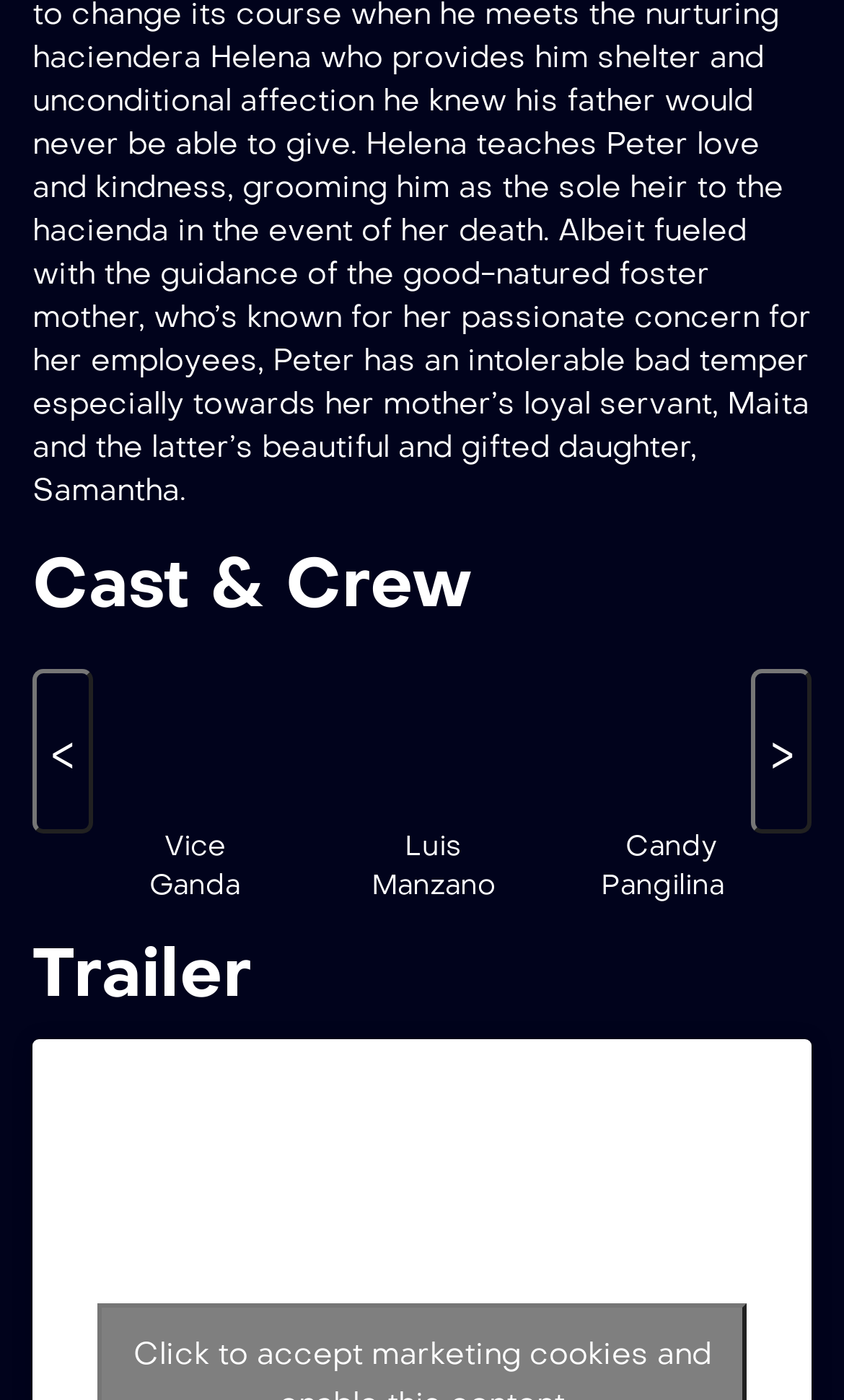Determine the bounding box coordinates for the area you should click to complete the following instruction: "Watch the trailer".

[0.038, 0.667, 0.962, 0.727]